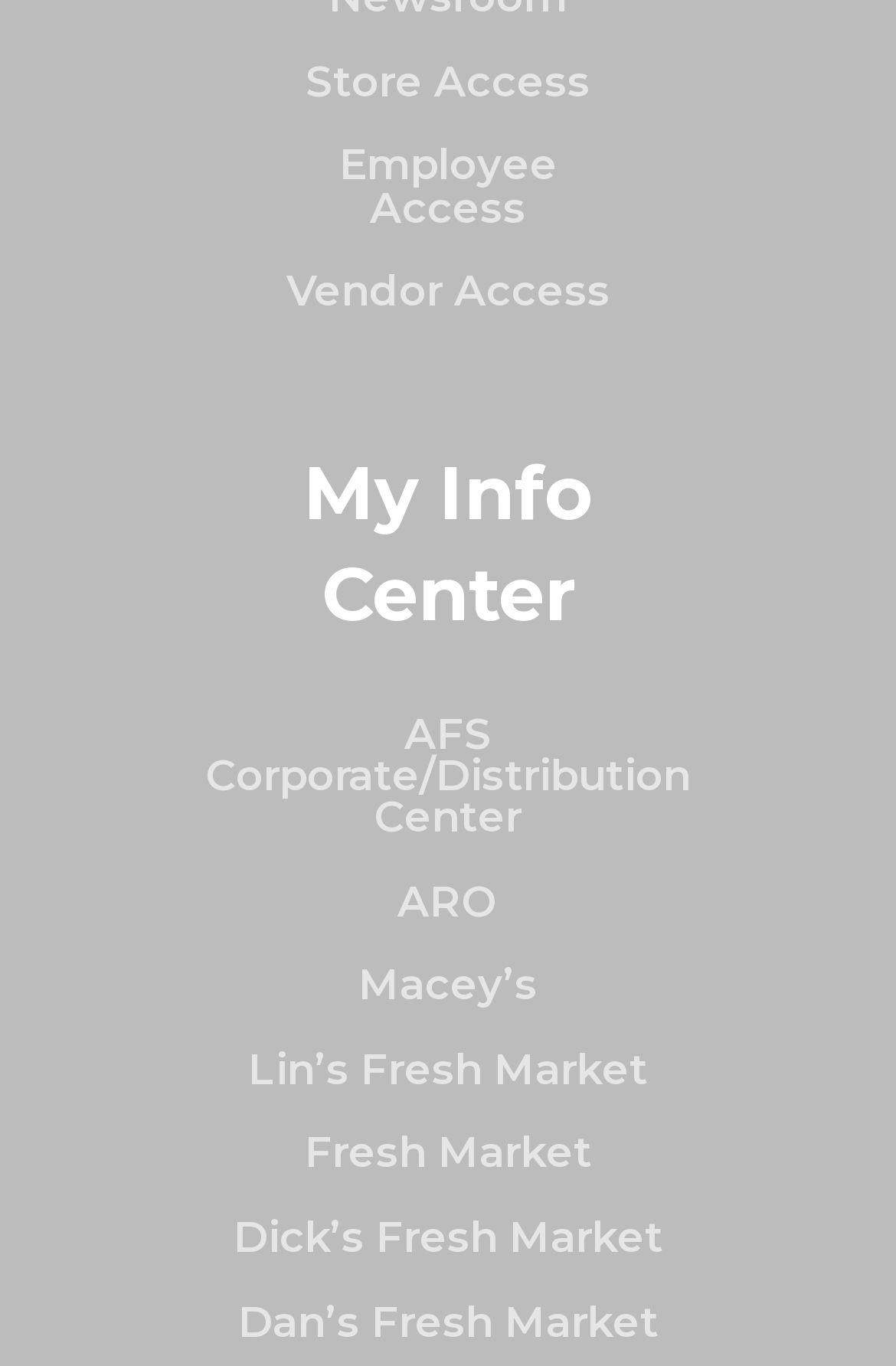What is the heading above the market links?
Please use the image to provide a one-word or short phrase answer.

My Info Center